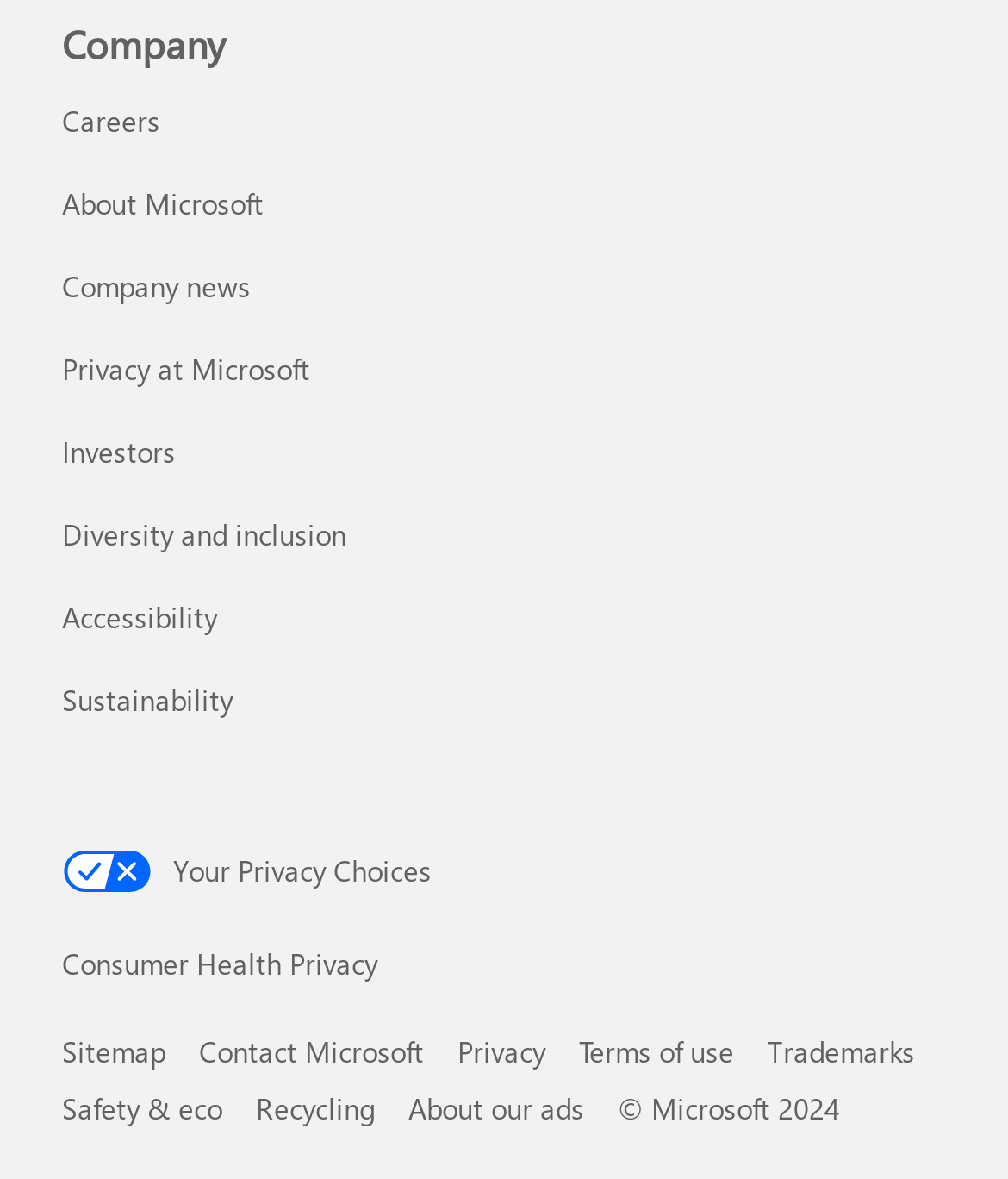For the element described, predict the bounding box coordinates as (top-left x, top-left y, bottom-right x, bottom-right y). All values should be between 0 and 1. Element description: Early Archives

None